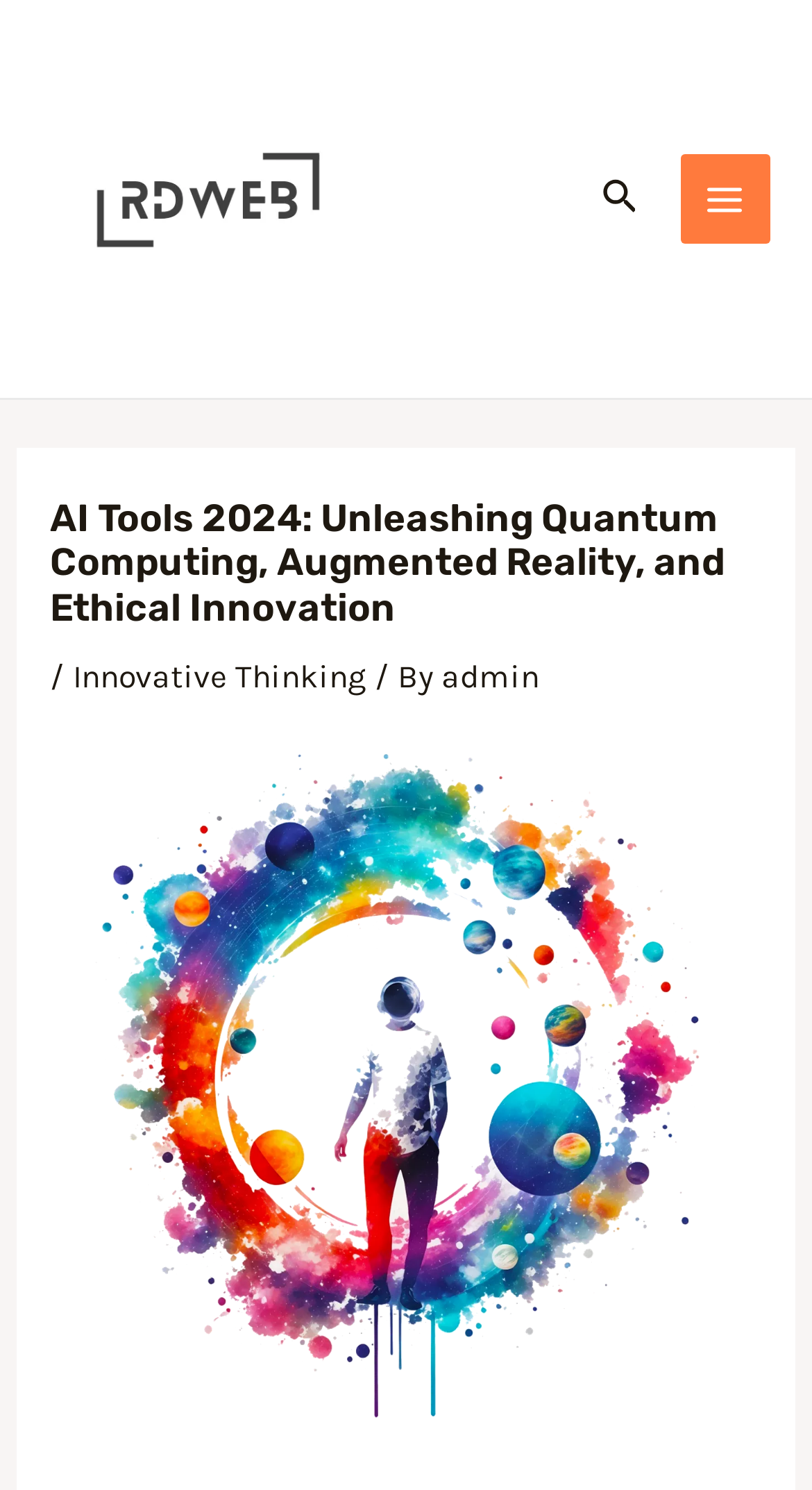Bounding box coordinates are specified in the format (top-left x, top-left y, bottom-right x, bottom-right y). All values are floating point numbers bounded between 0 and 1. Please provide the bounding box coordinate of the region this sentence describes: Innovative Thinking

[0.089, 0.442, 0.451, 0.467]